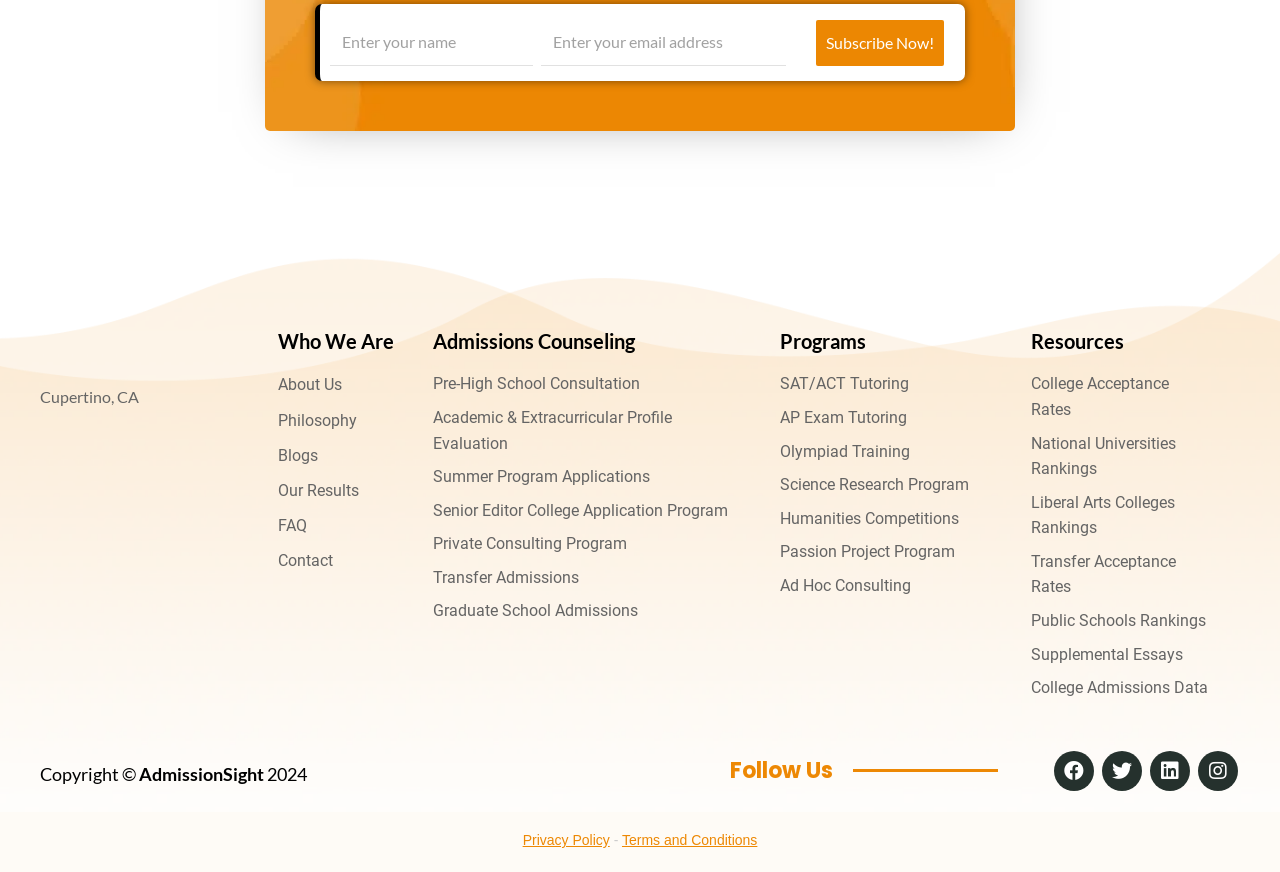Find the bounding box coordinates of the element to click in order to complete the given instruction: "Enter your name."

[0.258, 0.022, 0.416, 0.076]